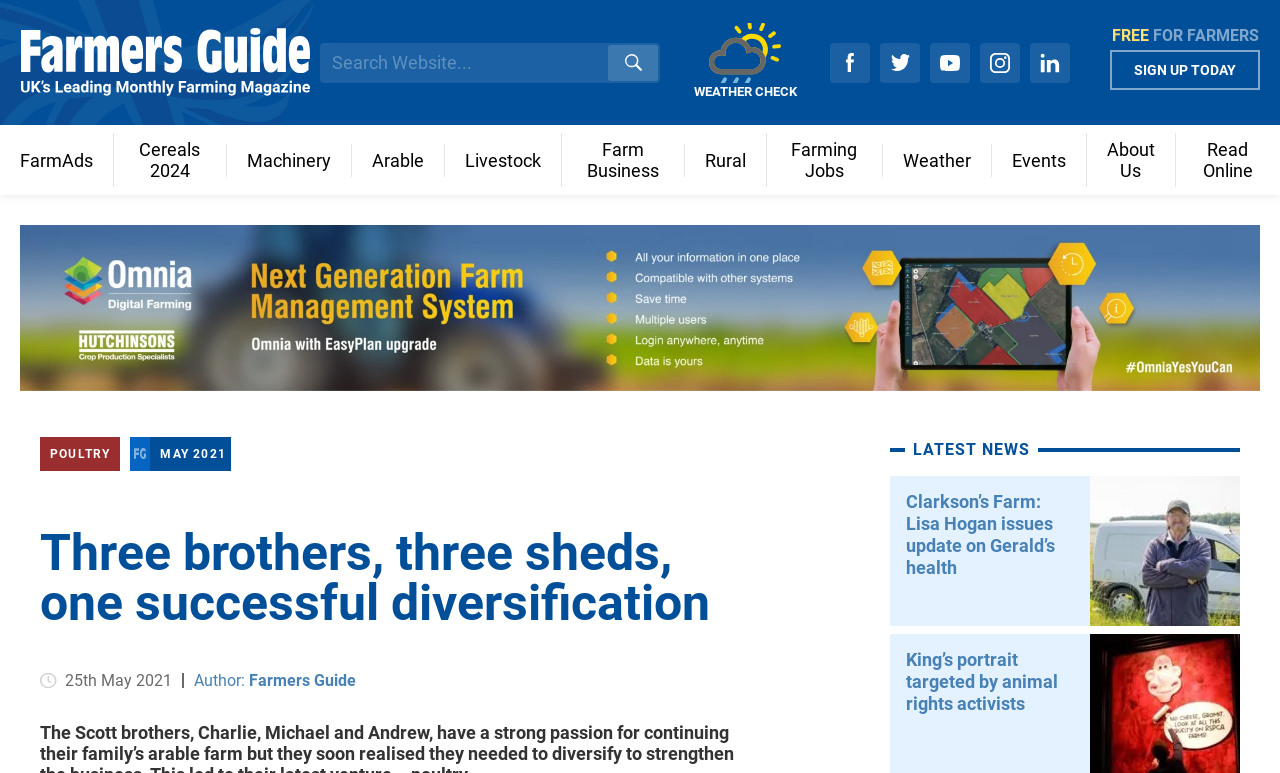Please locate the bounding box coordinates of the element that should be clicked to achieve the given instruction: "Sign up for free".

[0.867, 0.033, 0.984, 0.129]